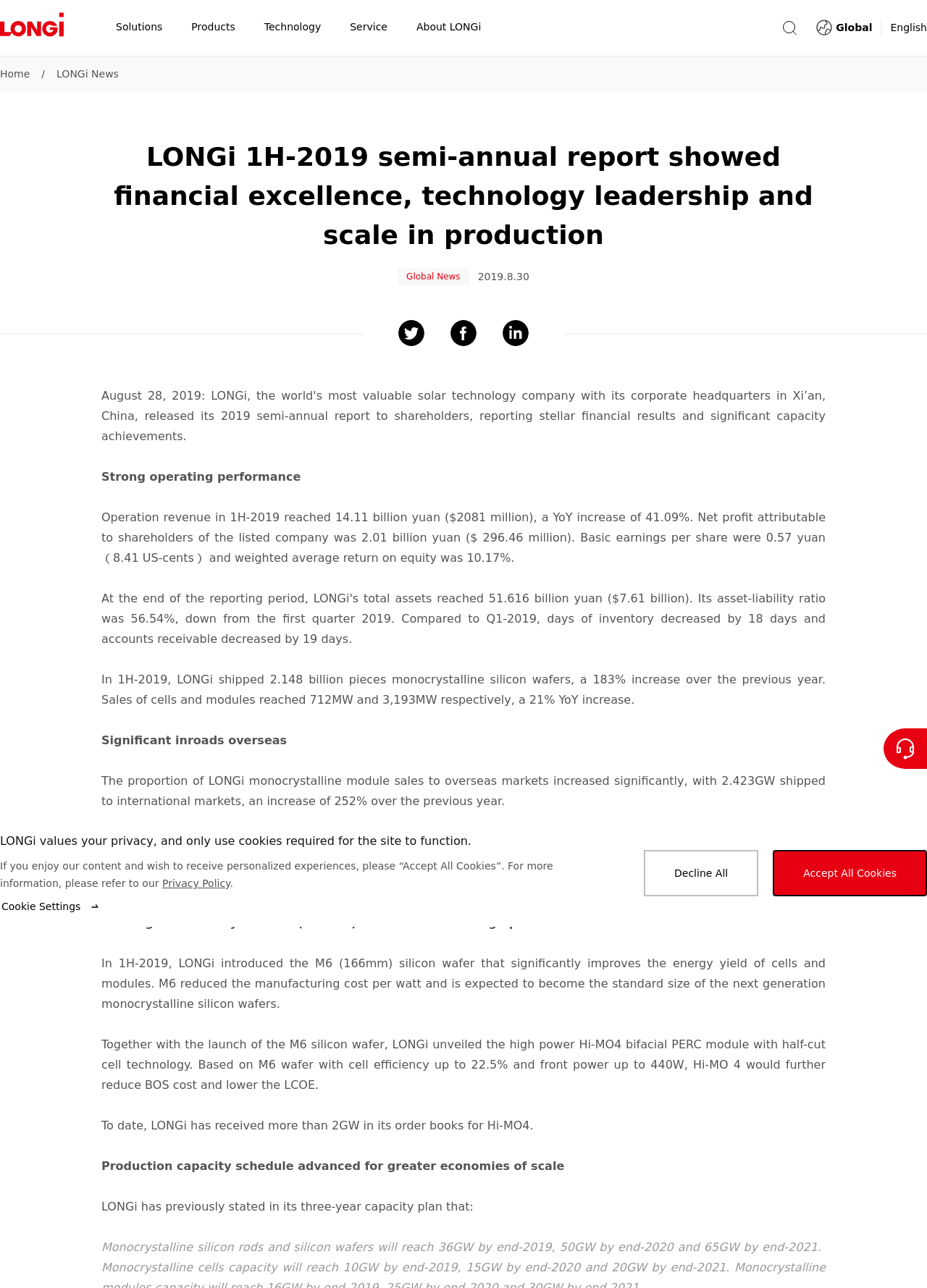Can you determine the bounding box coordinates of the area that needs to be clicked to fulfill the following instruction: "Go to the Home page"?

[0.0, 0.051, 0.032, 0.064]